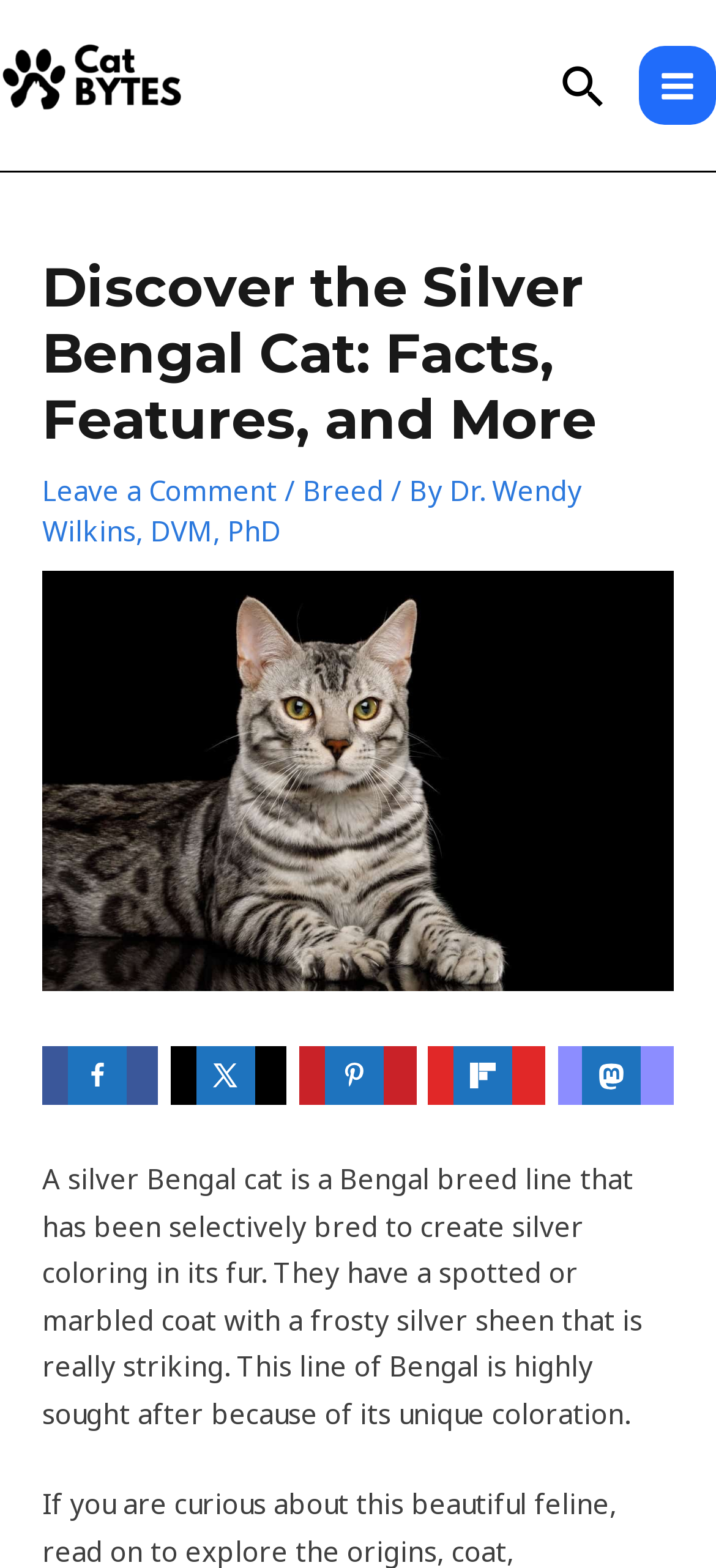Based on the description "X", find the bounding box of the specified UI element.

[0.239, 0.667, 0.401, 0.705]